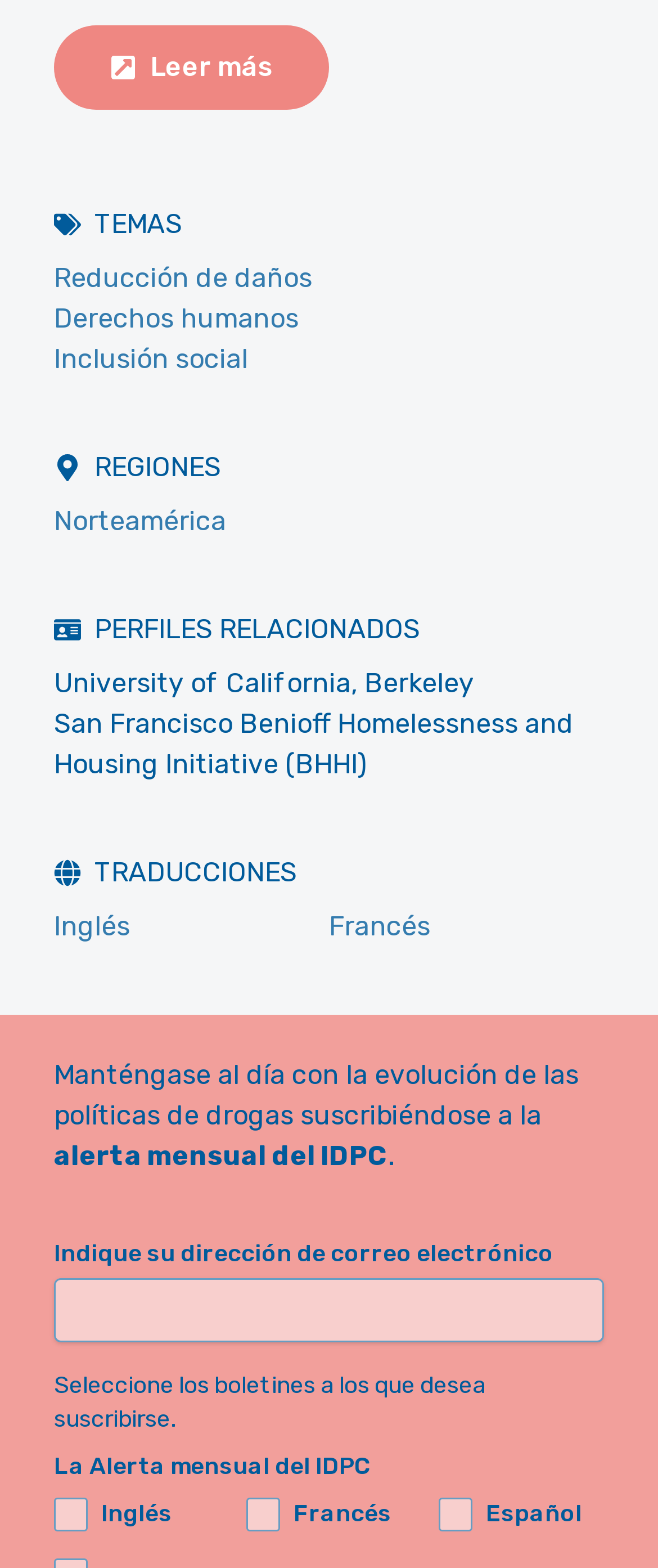Locate the bounding box for the described UI element: "Leer más". Ensure the coordinates are four float numbers between 0 and 1, formatted as [left, top, right, bottom].

[0.082, 0.017, 0.5, 0.07]